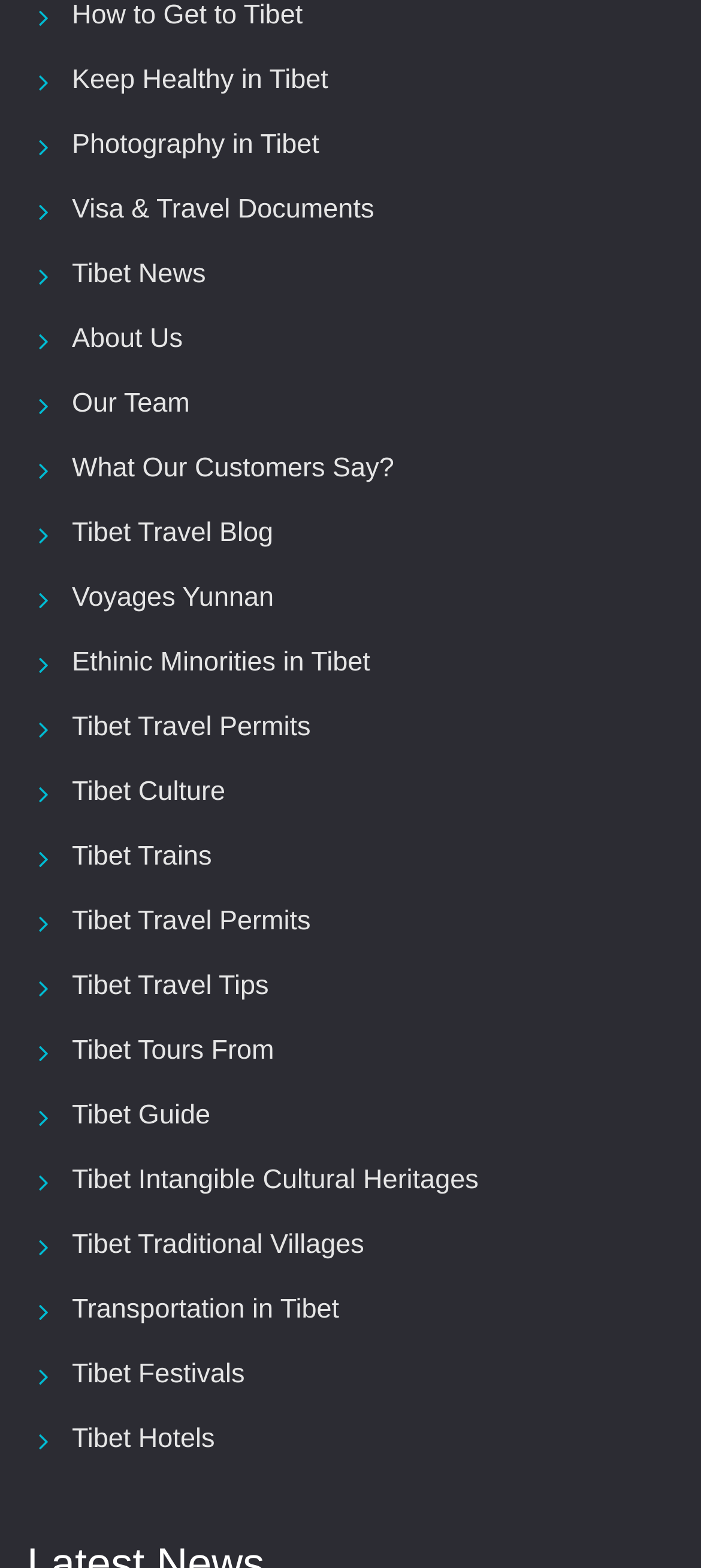Given the element description Tibet Guide, specify the bounding box coordinates of the corresponding UI element in the format (top-left x, top-left y, bottom-right x, bottom-right y). All values must be between 0 and 1.

[0.103, 0.701, 0.3, 0.721]